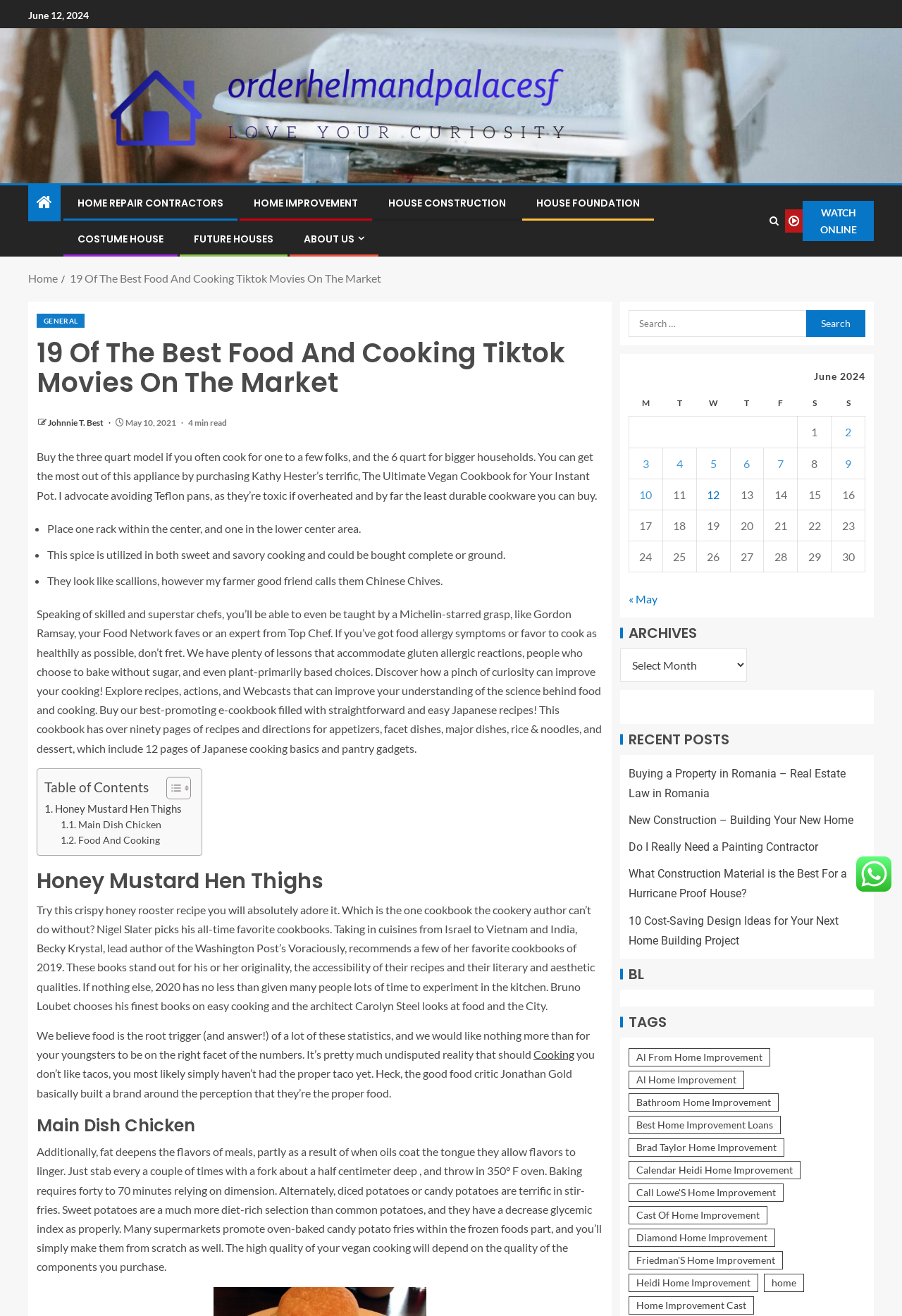Identify the bounding box coordinates of the area that should be clicked in order to complete the given instruction: "Leave a comment". The bounding box coordinates should be four float numbers between 0 and 1, i.e., [left, top, right, bottom].

None